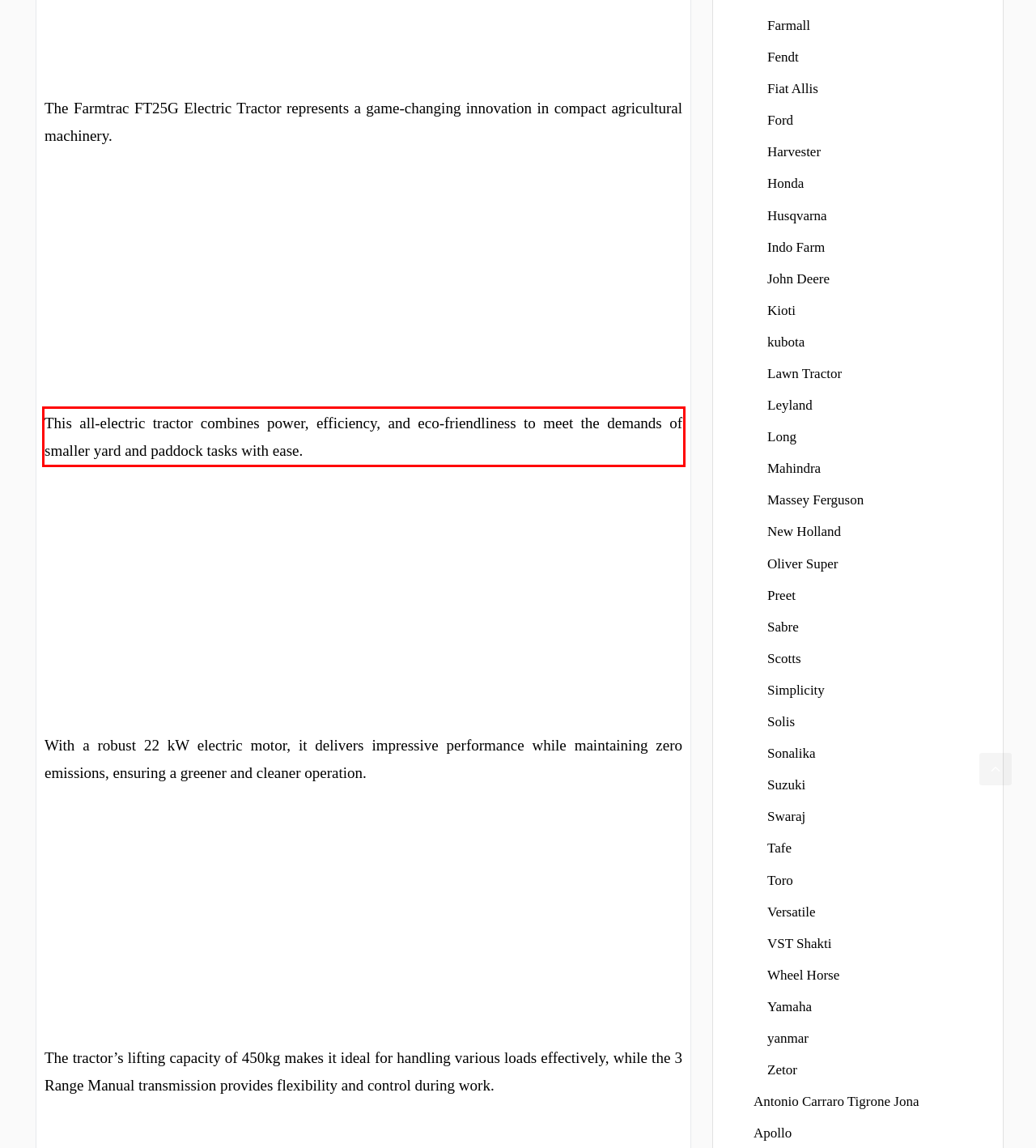Please extract the text content from the UI element enclosed by the red rectangle in the screenshot.

This all-electric tractor combines power, efficiency, and eco-friendliness to meet the demands of smaller yard and paddock tasks with ease.